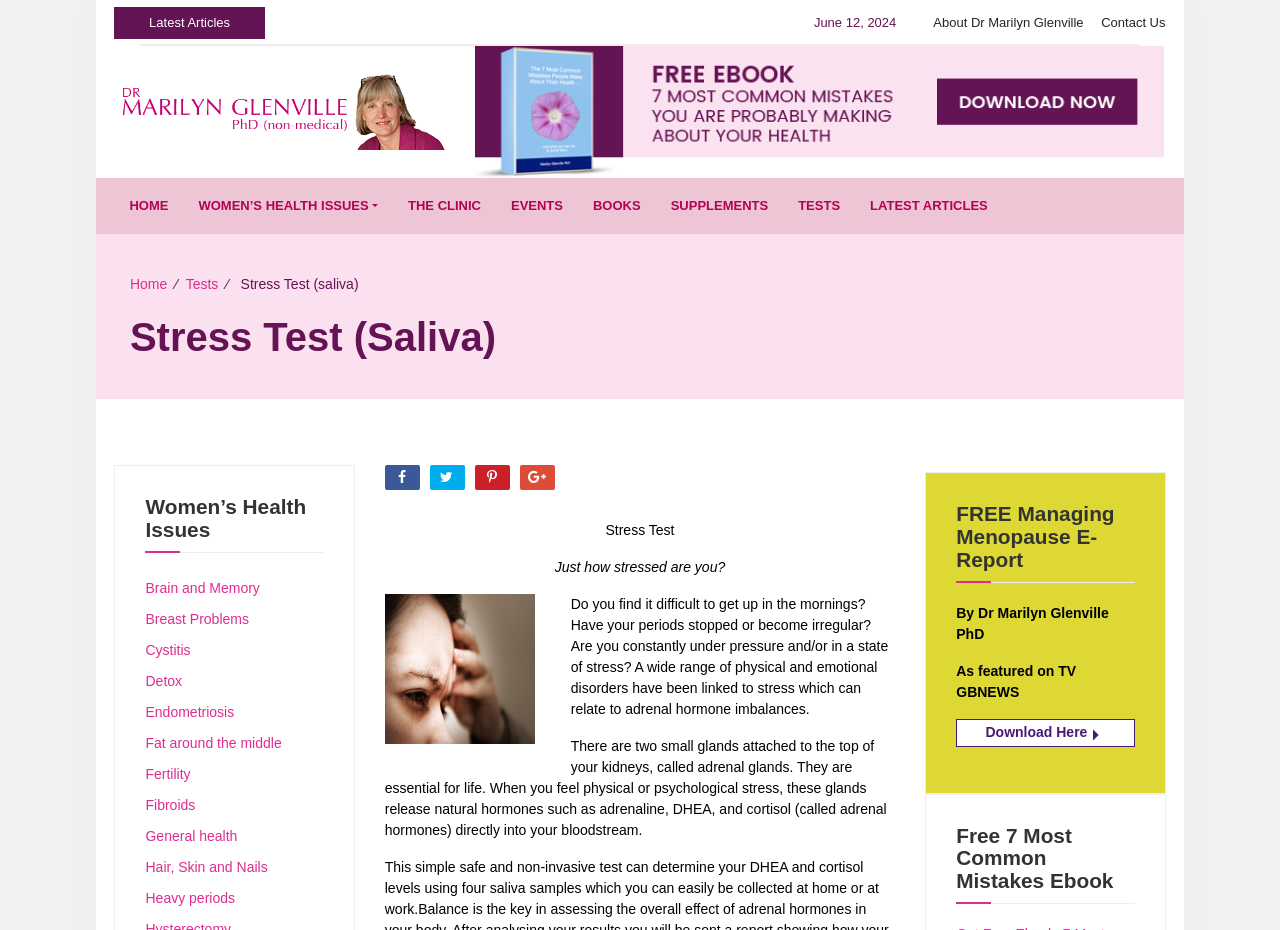Specify the bounding box coordinates of the area to click in order to execute this command: 'Click on the 'Download Here' button'. The coordinates should consist of four float numbers ranging from 0 to 1, and should be formatted as [left, top, right, bottom].

[0.747, 0.773, 0.886, 0.803]